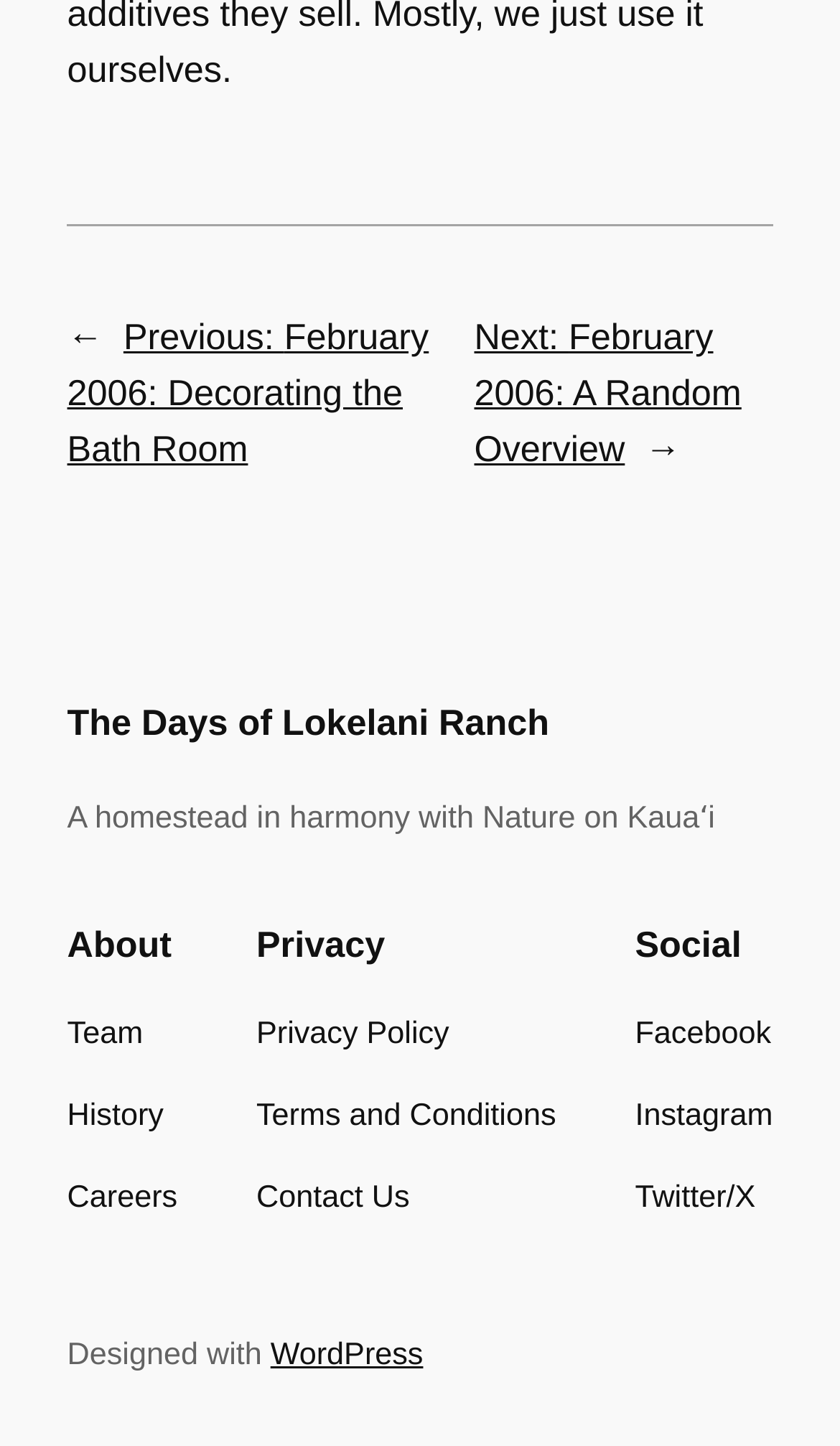Give a one-word or one-phrase response to the question: 
What is the theme of the content on the webpage?

Nature and harmony